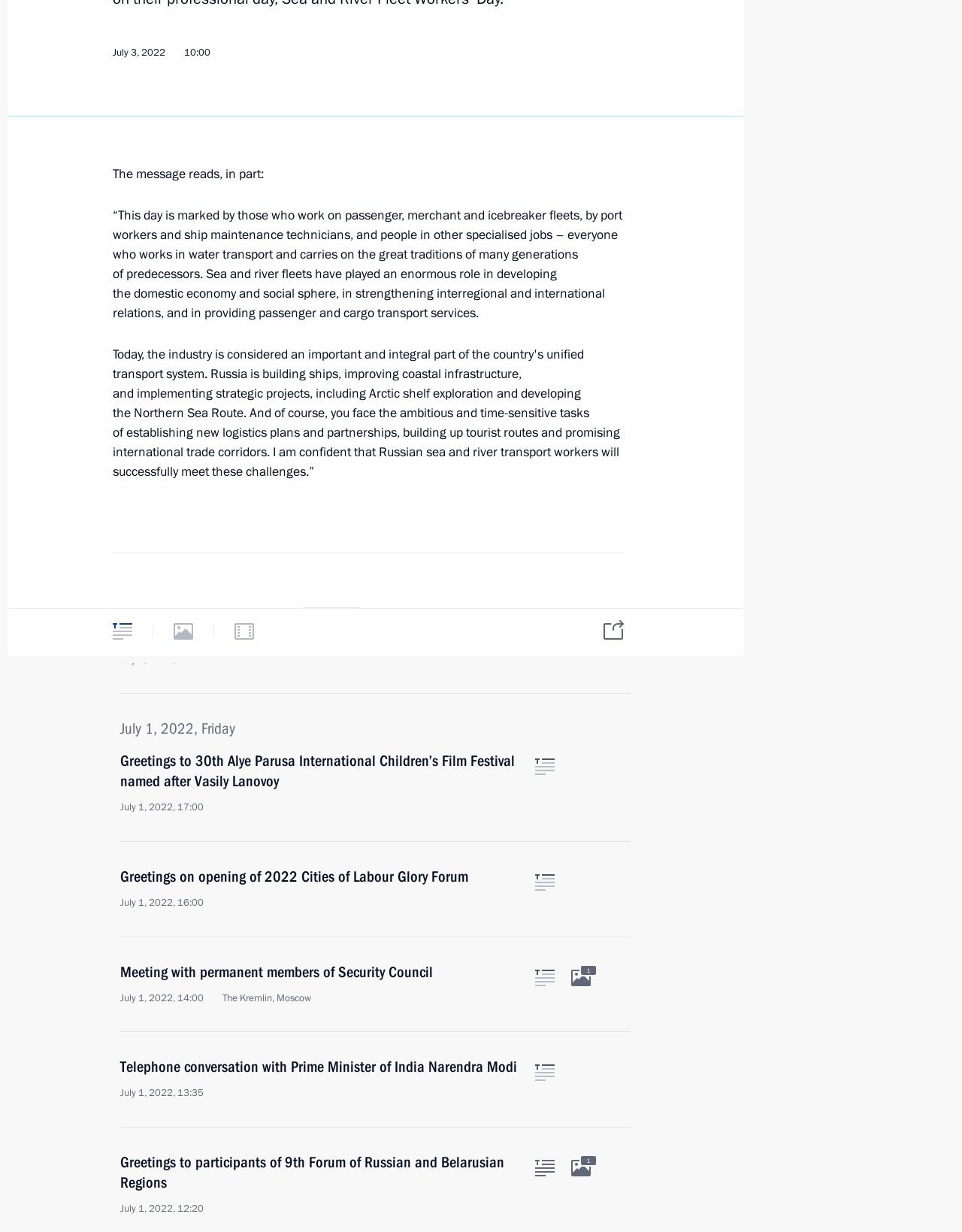Using the image as a reference, answer the following question in as much detail as possible:
What is the purpose of the link 'Previous'?

The link 'Previous' has a key shortcut 'Alt+n', which suggests that it is used for navigation purposes, likely to navigate to the previous page of news articles or updates.